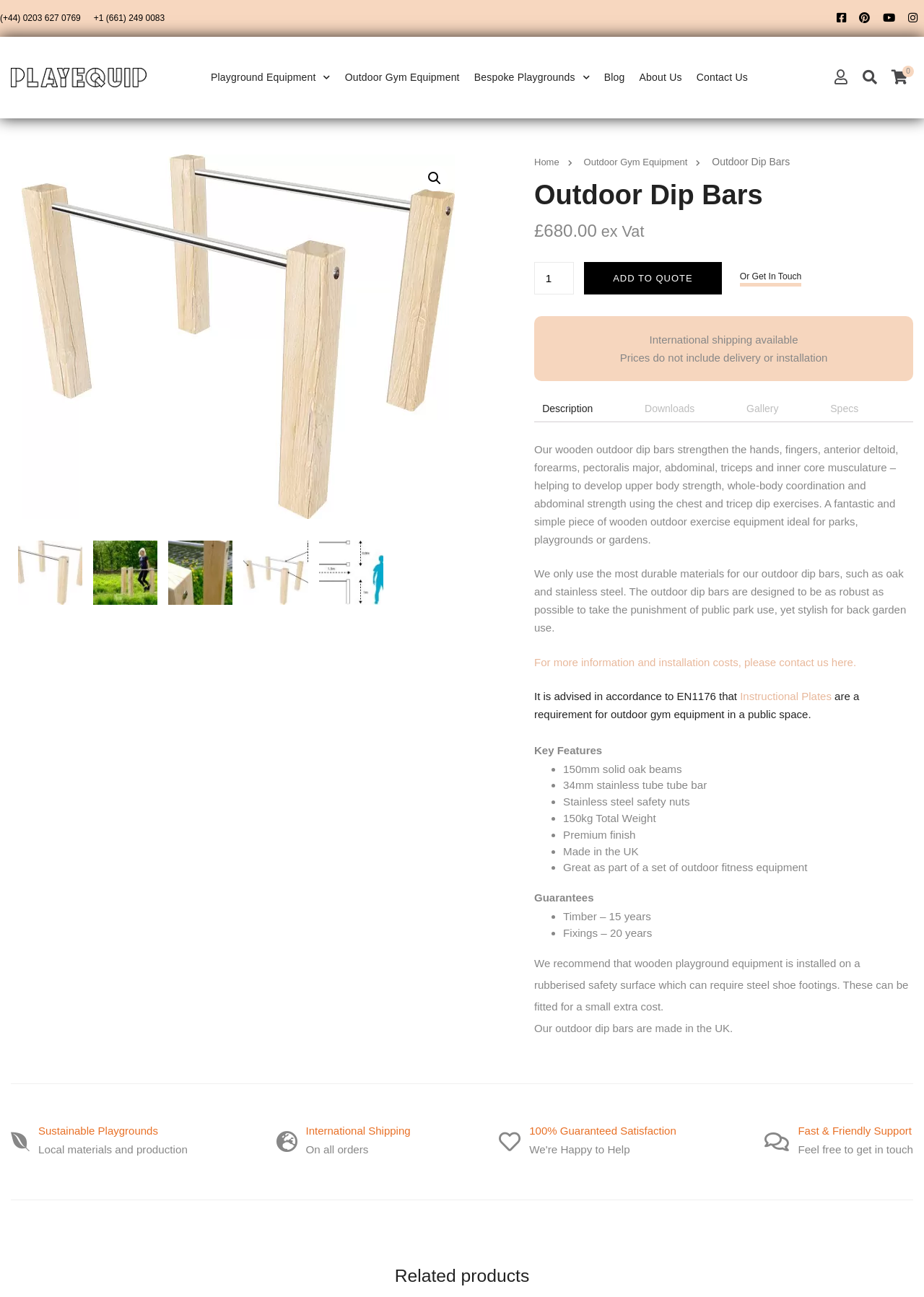Find the bounding box coordinates of the element's region that should be clicked in order to follow the given instruction: "Click the 'Outdoor wooden dip bars in use' image". The coordinates should consist of four float numbers between 0 and 1, i.e., [left, top, right, bottom].

[0.496, 0.119, 0.973, 0.354]